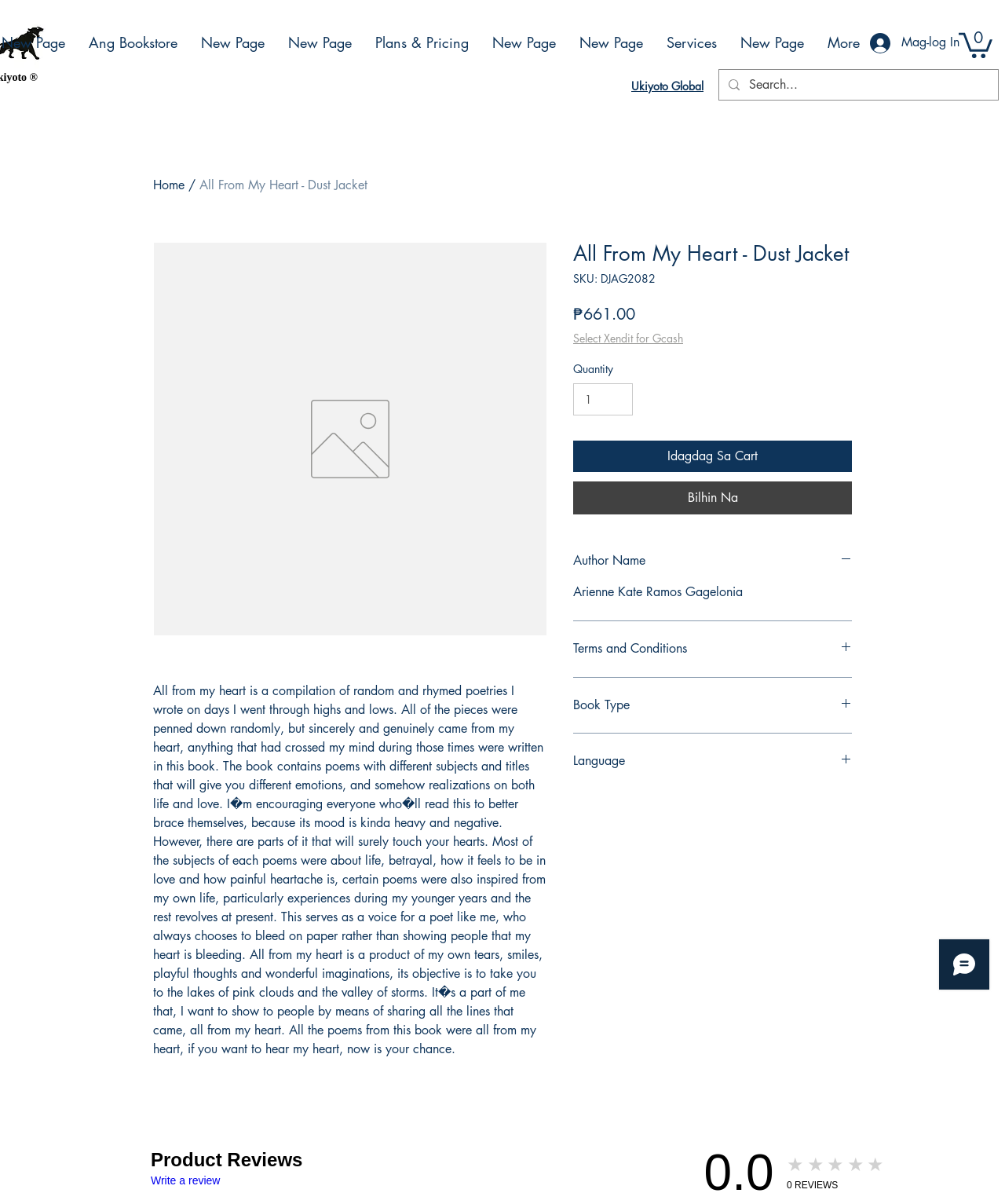How many items are in the cart?
Please respond to the question with a detailed and informative answer.

I found the number of items in the cart by looking at the cart button, which says 'Cart na may 0 item', indicating that there are 0 items in the cart.